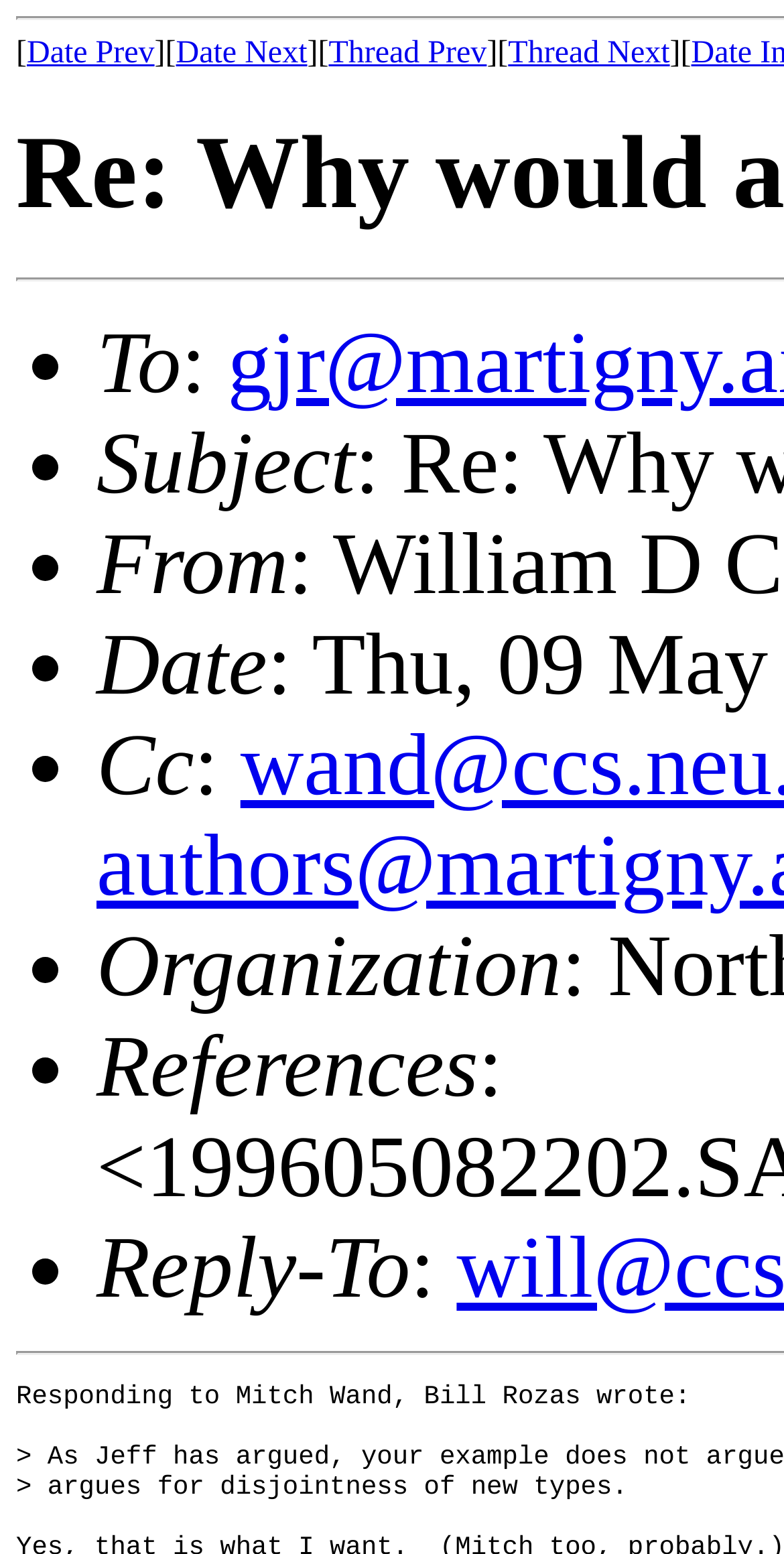What is the first item in the list?
Please answer the question as detailed as possible based on the image.

The list is denoted by the list markers '•' and the first item in the list is 'To', which is a static text element.